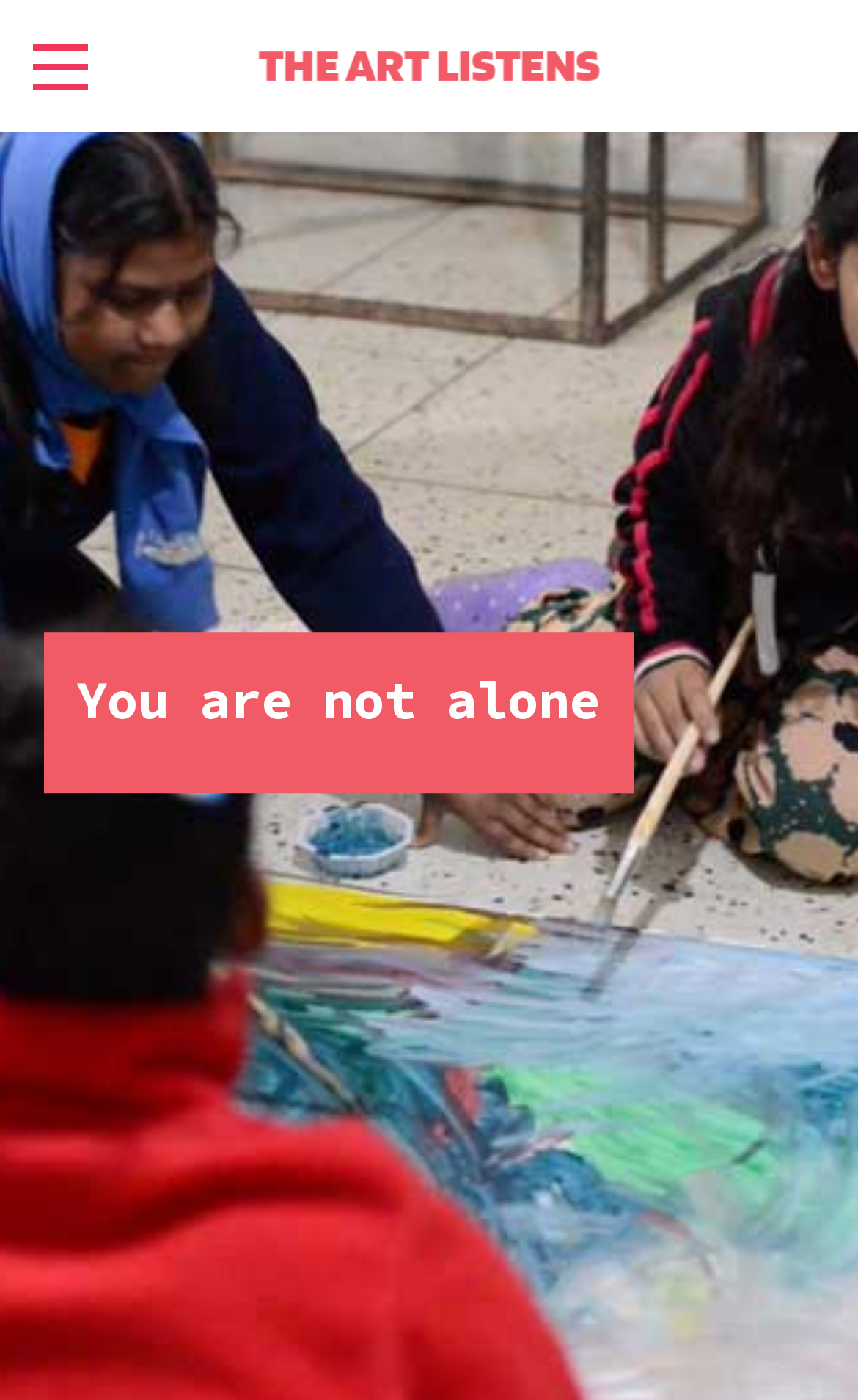Using the given description, provide the bounding box coordinates formatted as (top-left x, top-left y, bottom-right x, bottom-right y), with all values being floating point numbers between 0 and 1. Description: alt="The Art Listens"

[0.192, 0.0, 0.808, 0.094]